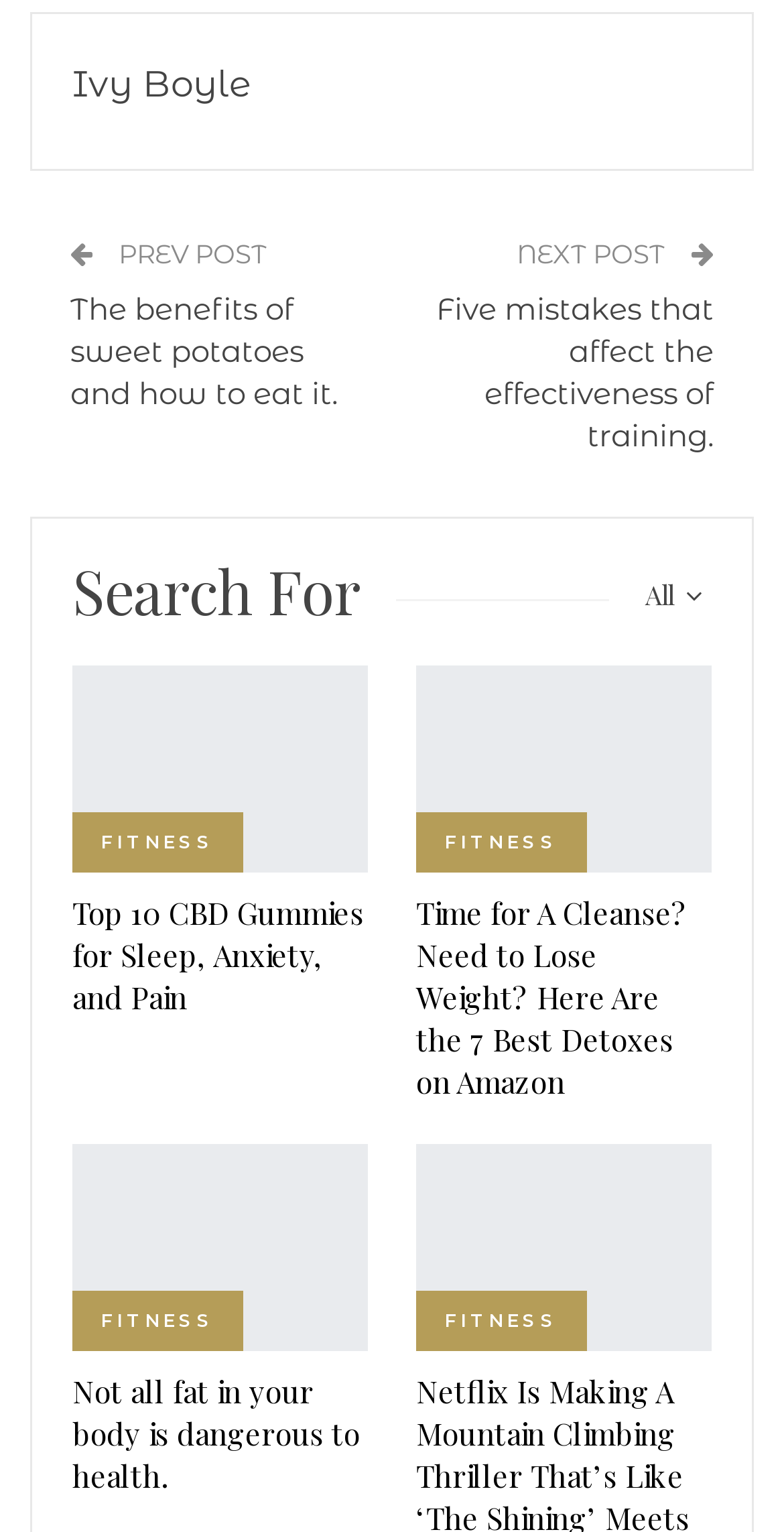Specify the bounding box coordinates of the element's region that should be clicked to achieve the following instruction: "View the 'FITNESS' category". The bounding box coordinates consist of four float numbers between 0 and 1, in the format [left, top, right, bottom].

[0.092, 0.53, 0.31, 0.569]